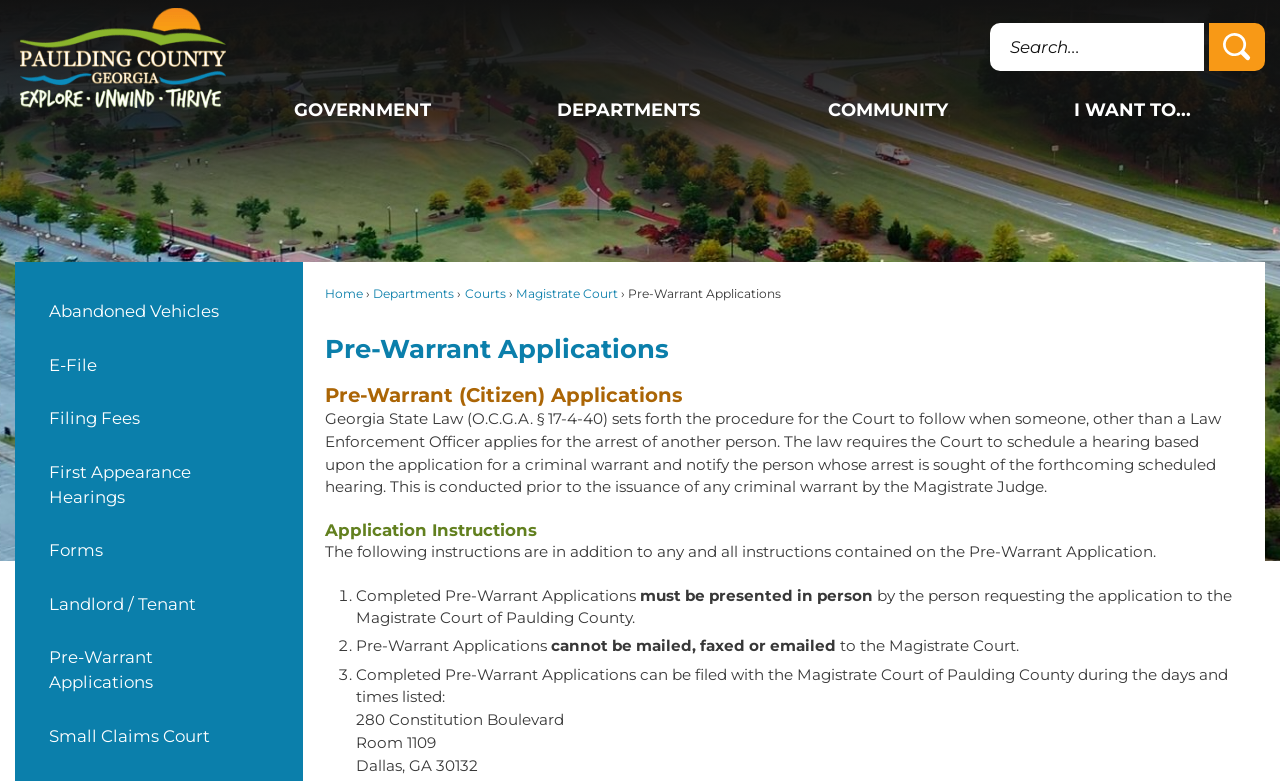Create a detailed narrative describing the layout and content of the webpage.

This webpage is about Pre-Warrant Applications in Paulding County, Georgia. At the top, there is a link to "Skip to Main Content" and a link to the "Home Page" with an accompanying image. On the top right, there is a search region with a text box and a "Go to Site Search" button, accompanied by an image.

Below the search region, there is a vertical menu with several menu items, including "GOVERNMENT", "DEPARTMENTS", "COMMUNITY", and "I WANT TO...". Each of these menu items has a dropdown menu with additional links.

The main content of the page is divided into sections. The first section has a heading "Pre-Warrant Applications" and a paragraph of text explaining the procedure for applying for a criminal warrant in Georgia. The second section has a heading "Pre-Warrant (Citizen) Applications" and provides instructions for completing the application.

The third section has a heading "Application Instructions" and lists several requirements for submitting a Pre-Warrant Application, including that it must be presented in person, cannot be mailed or faxed, and can be filed with the Magistrate Court of Paulding County during specific days and times. The address of the court is also provided.

On the left side of the page, there is a complementary menu with several menu items, including "Abandoned Vehicles", "E-File", "Filing Fees", "First Appearance Hearings", "Forms", "Landlord / Tenant", "Pre-Warrant Applications", and "Small Claims Court". Each of these menu items has a link to a related page.